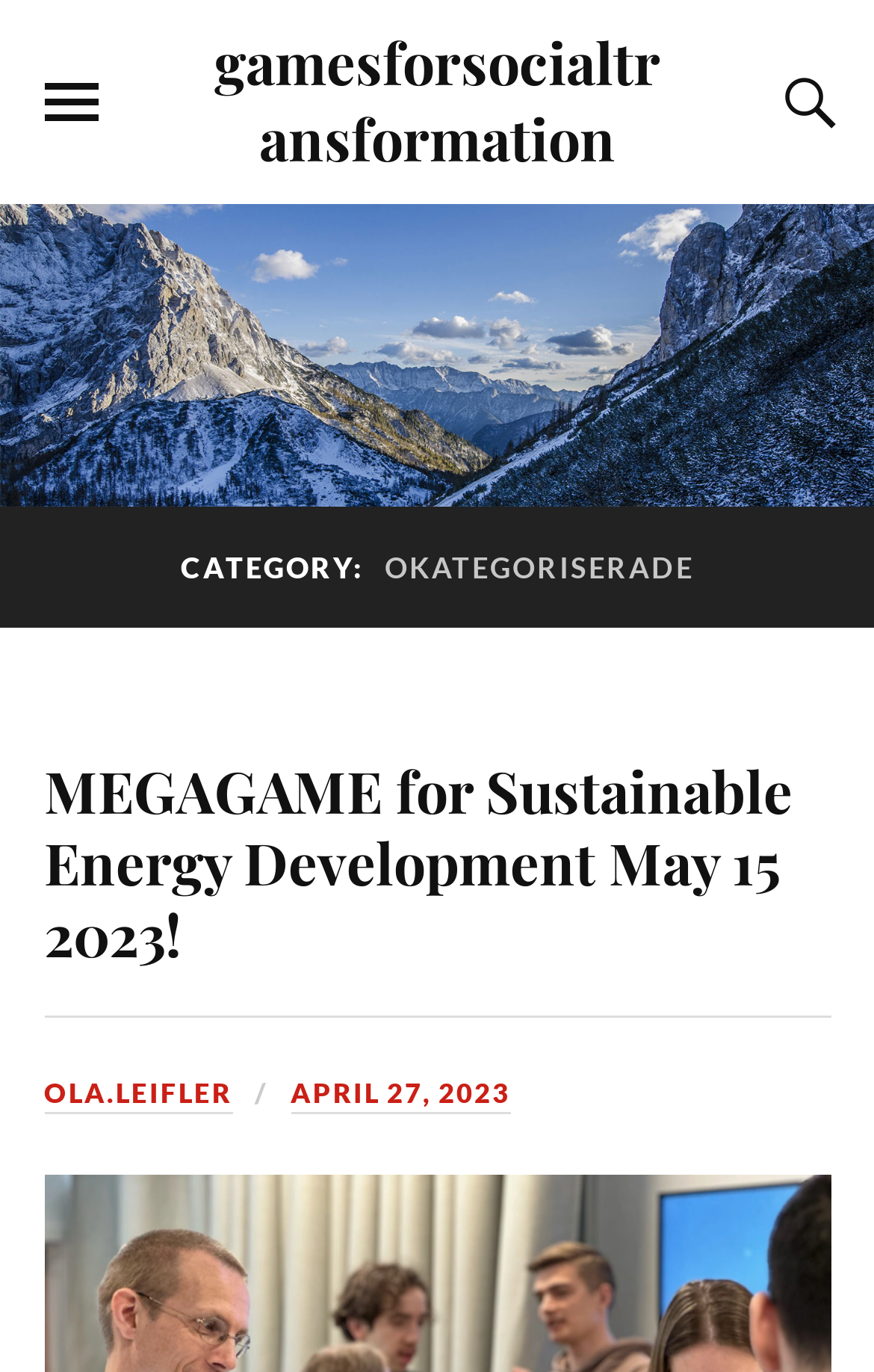Is there a search field on the webpage?
Answer the question with a single word or phrase by looking at the picture.

Yes